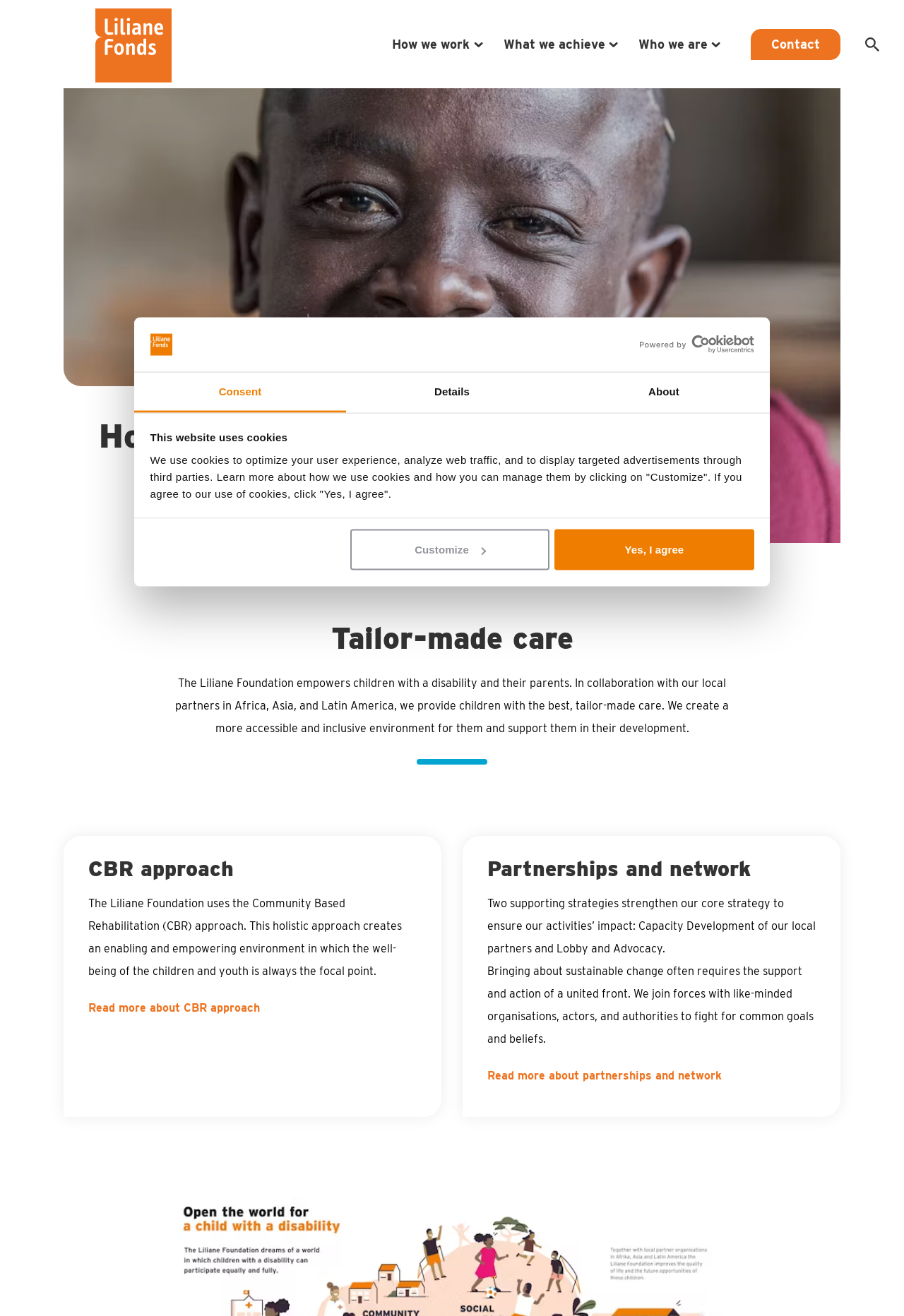Please find and generate the text of the main heading on the webpage.

How we work